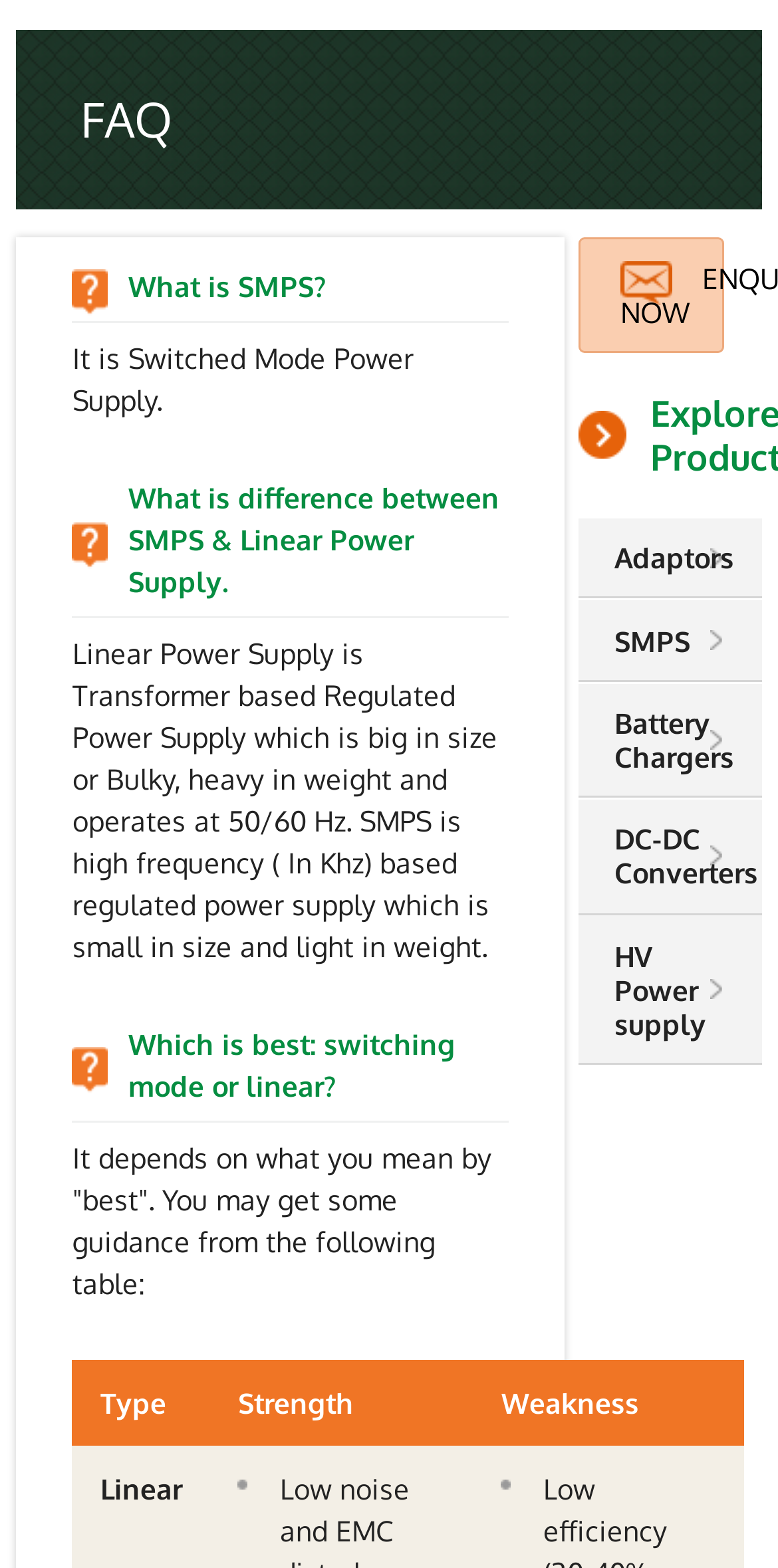Find the bounding box of the UI element described as follows: "HV Power supply".

[0.79, 0.599, 0.928, 0.663]